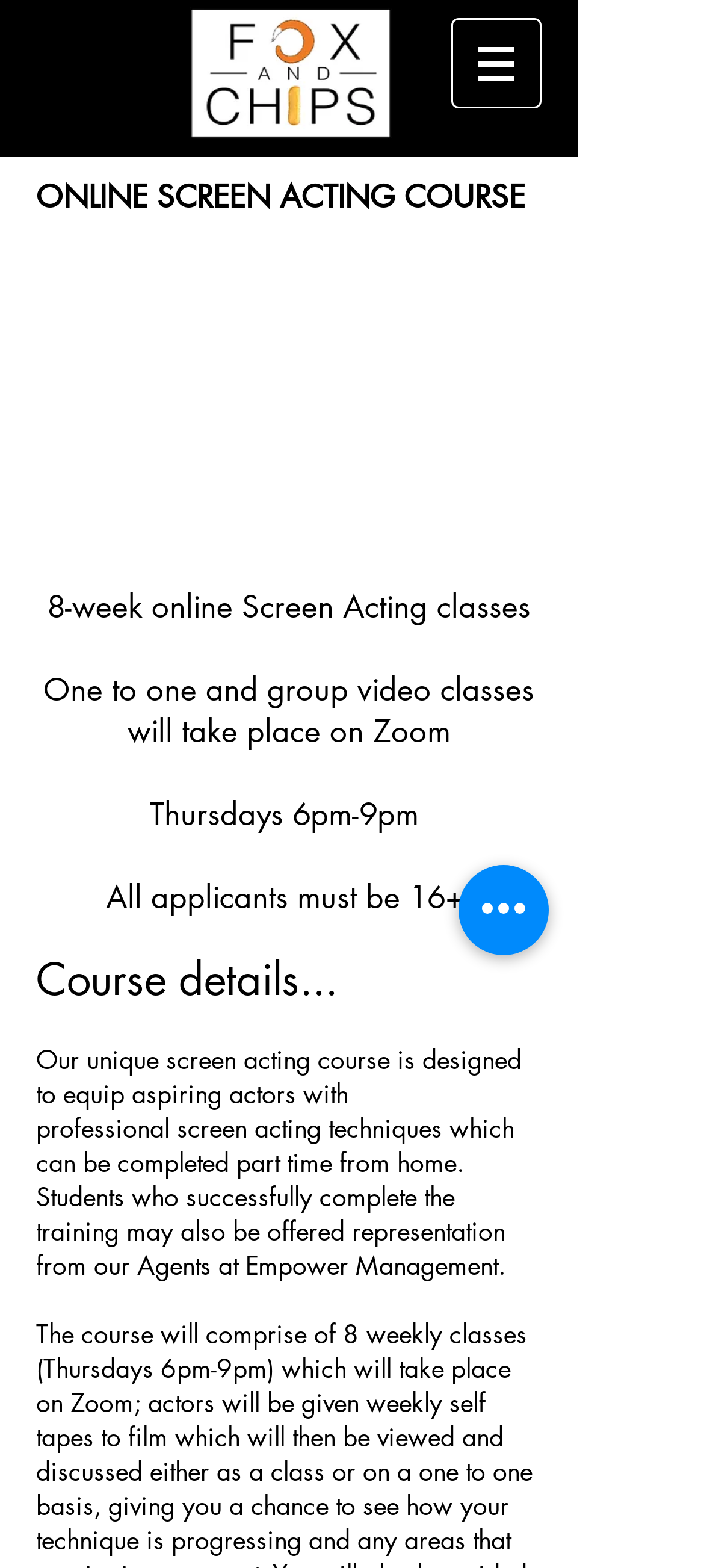What is the name of the logo on the webpage?
Based on the image content, provide your answer in one word or a short phrase.

Fox and Chips Logo